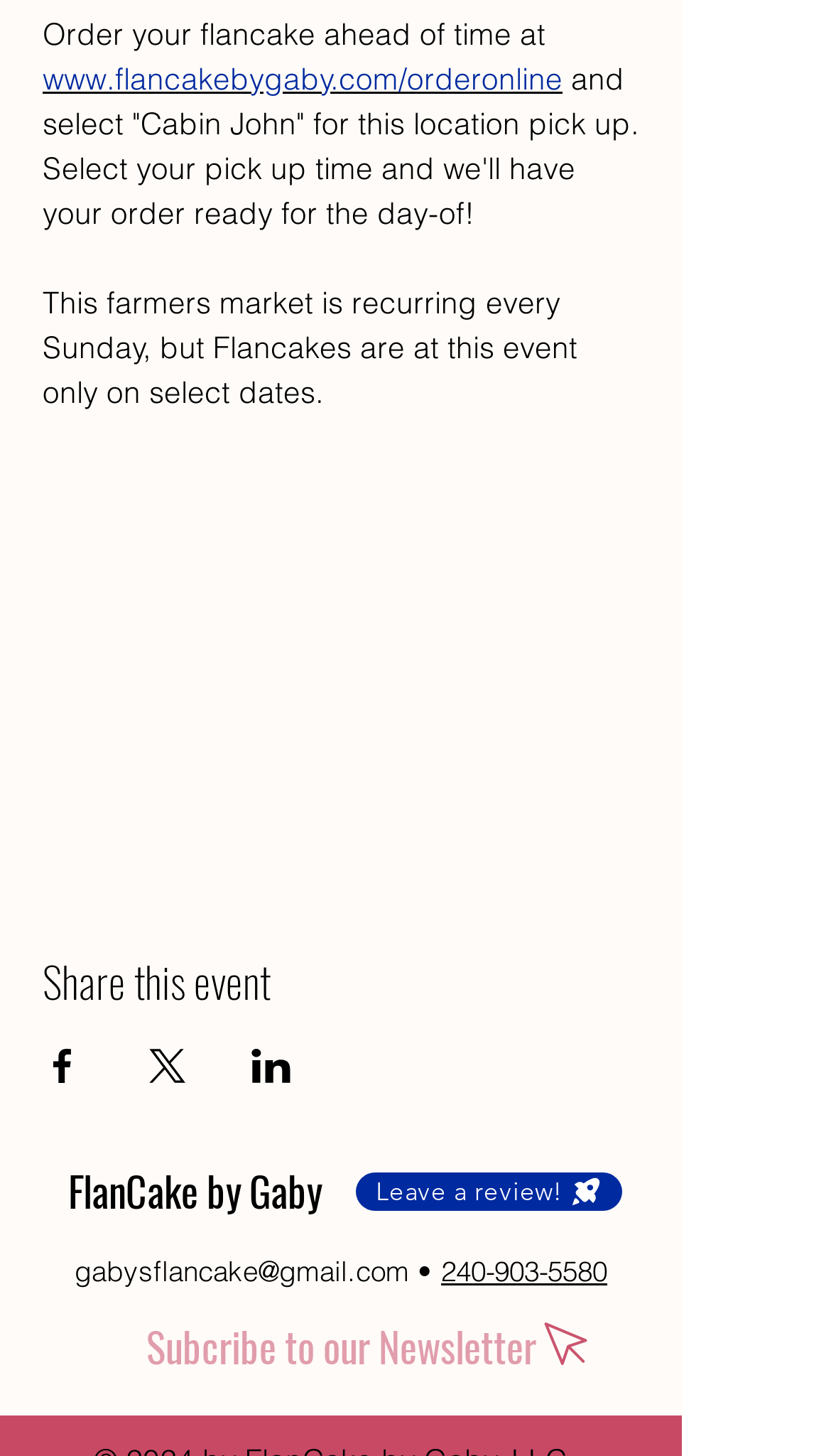Provide a thorough and detailed response to the question by examining the image: 
What is the contact email of the business?

The contact email of the business can be found at the bottom of the page, which is 'gabysflancake@gmail.com'.